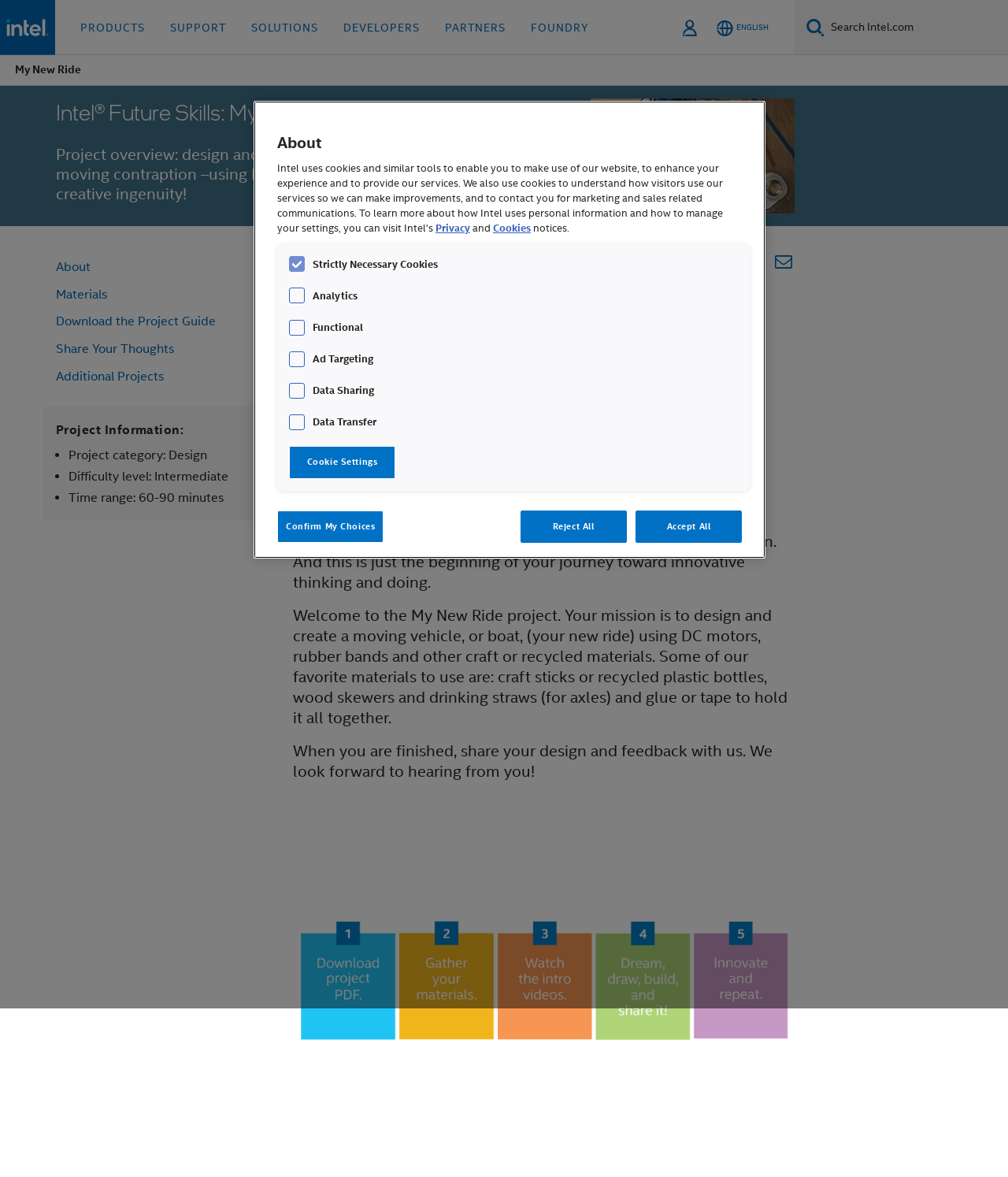Can you identify the bounding box coordinates of the clickable region needed to carry out this instruction: 'Search Intel.com'? The coordinates should be four float numbers within the range of 0 to 1, stated as [left, top, right, bottom].

[0.788, 0.0, 1.0, 0.047]